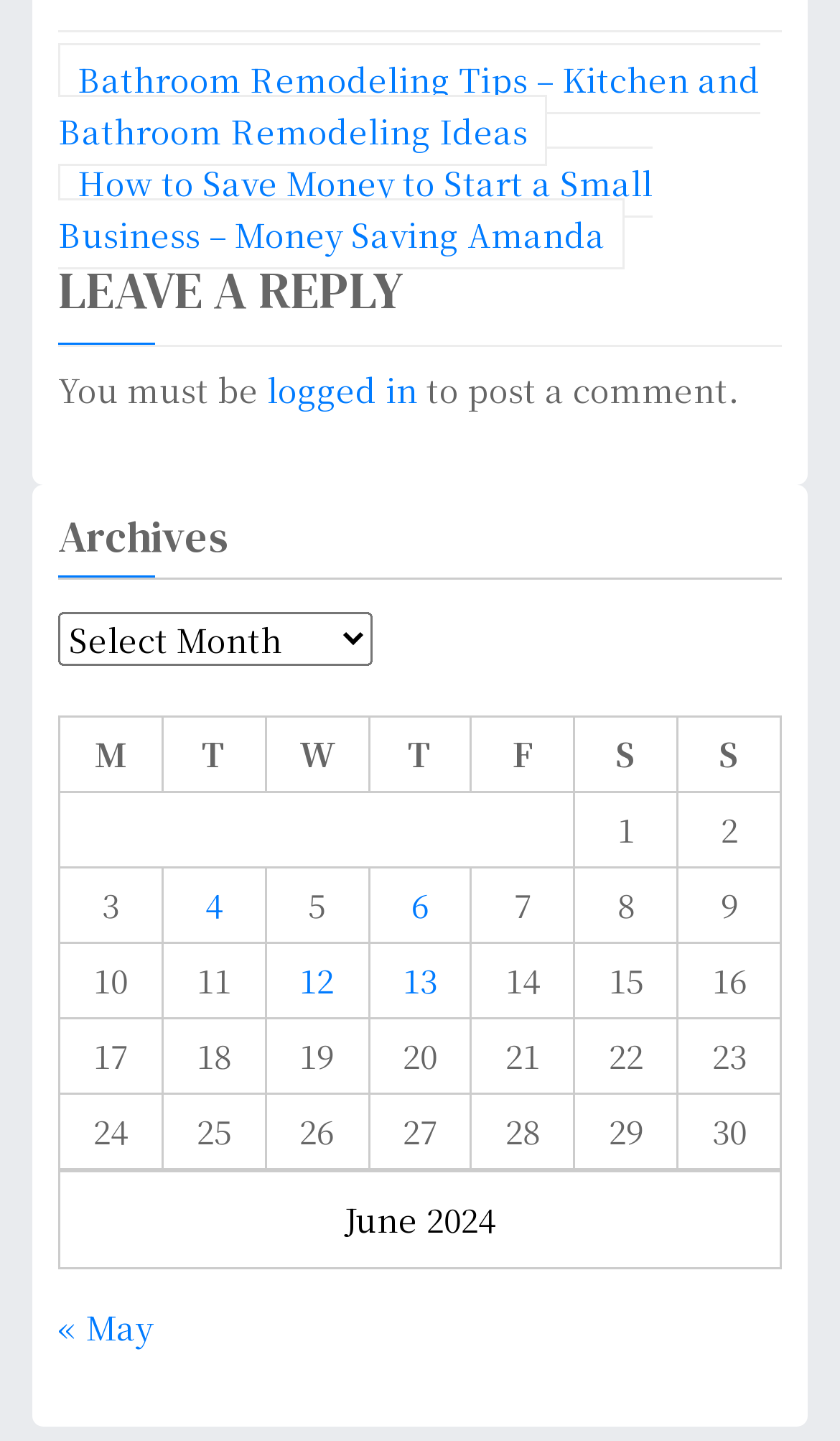Find the bounding box coordinates for the area that must be clicked to perform this action: "Click on 'Posts published on June 4, 2024'".

[0.244, 0.611, 0.265, 0.643]